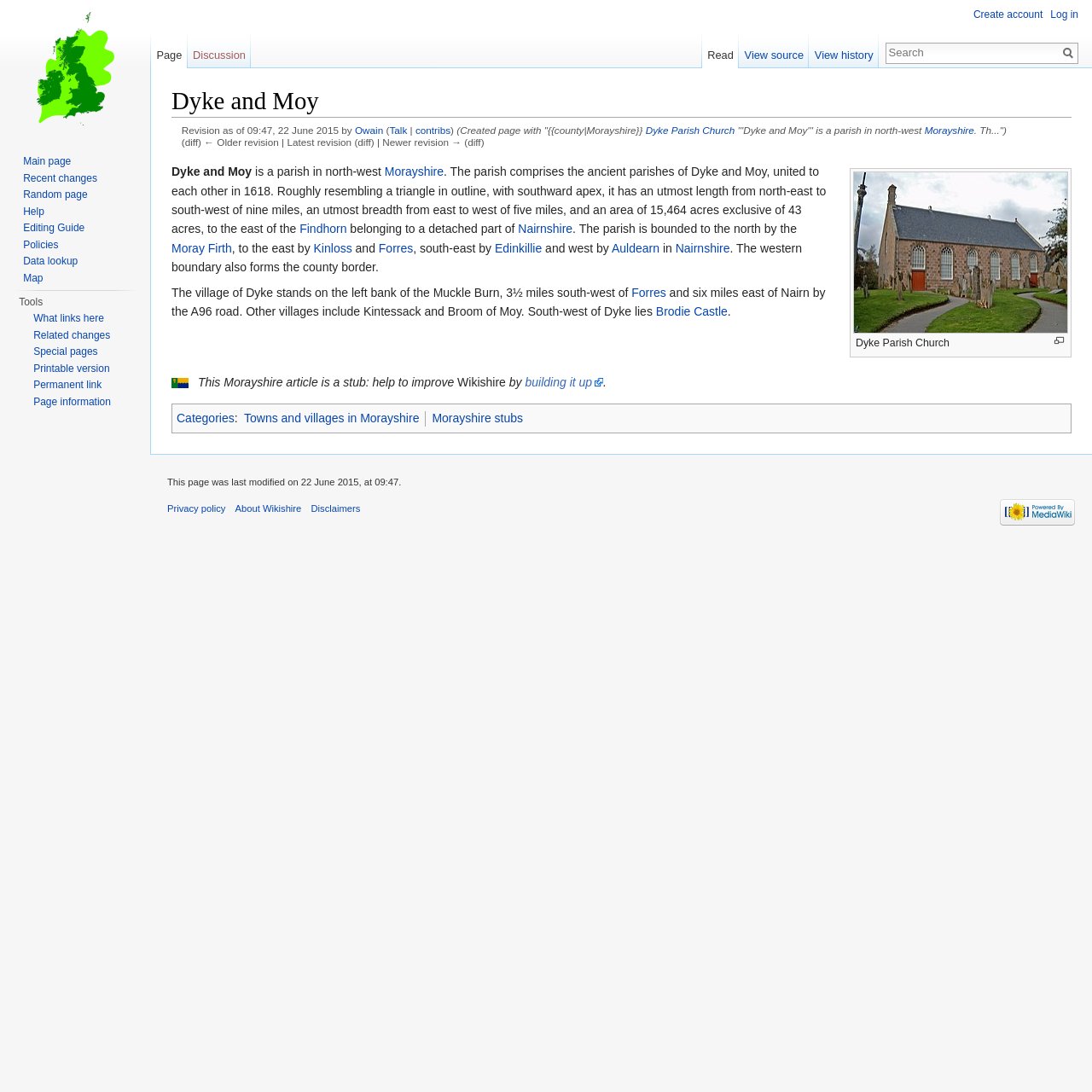Please provide the bounding box coordinates for the element that needs to be clicked to perform the instruction: "View page history". The coordinates must consist of four float numbers between 0 and 1, formatted as [left, top, right, bottom].

[0.166, 0.125, 0.443, 0.135]